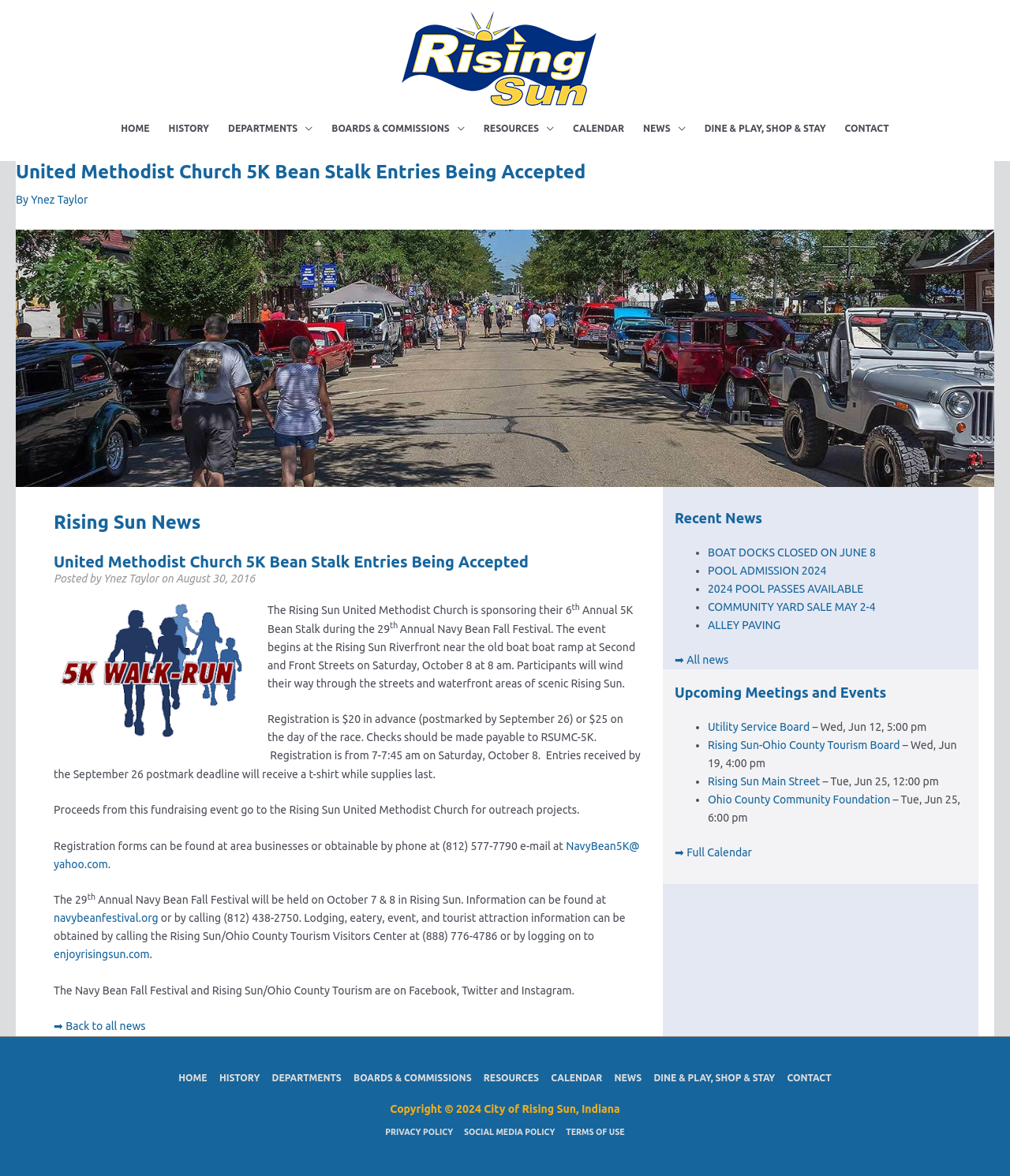Please identify the bounding box coordinates of the element that needs to be clicked to perform the following instruction: "View the 'Recent News' section".

[0.668, 0.433, 0.957, 0.449]